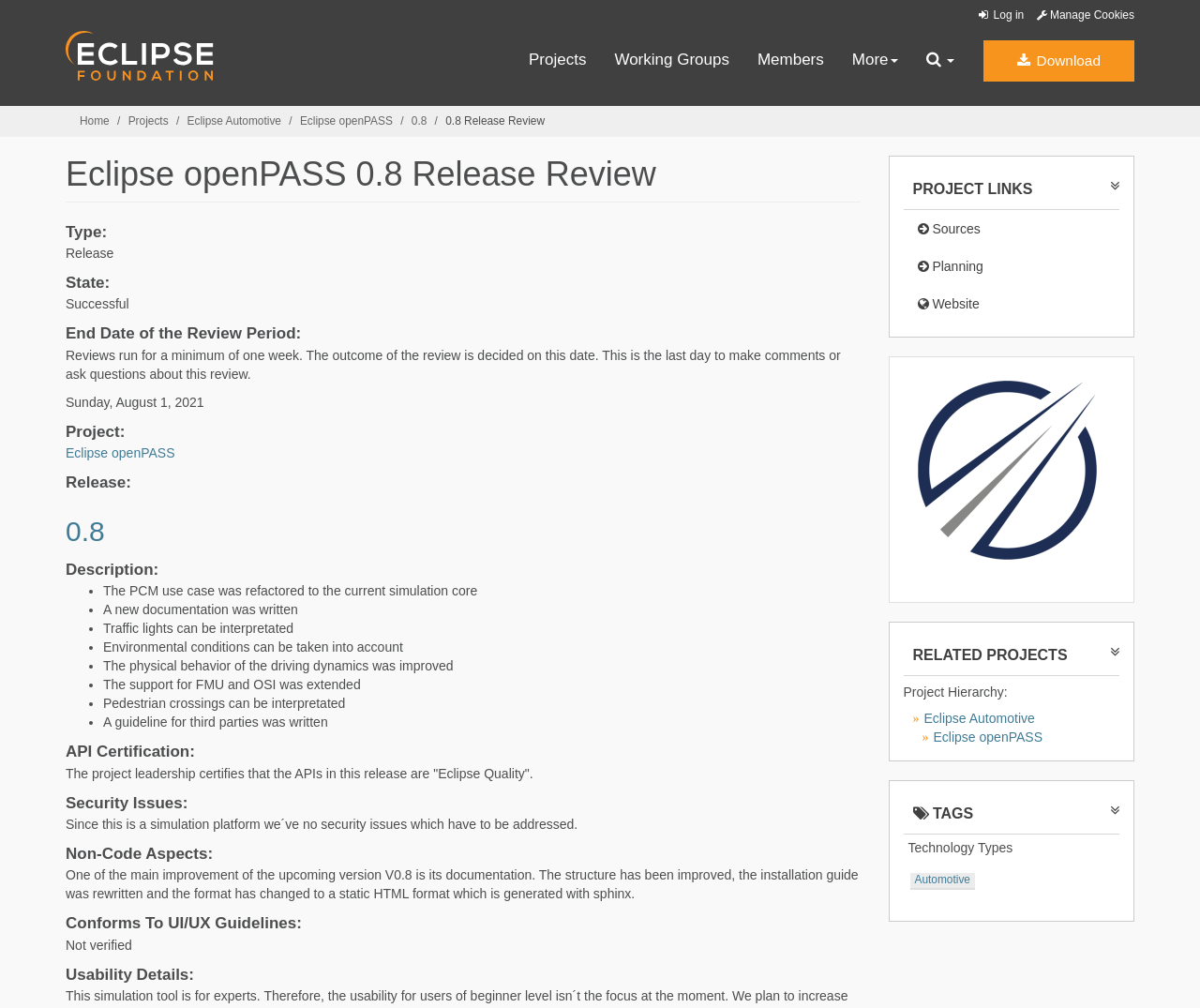With reference to the image, please provide a detailed answer to the following question: What is the type of the review?

I found the answer by looking at the 'Type:' section of the review details, which is located under the 'Eclipse openPASS 0.8 Release Review' heading. The text 'Type:' is followed by 'Release', indicating that the review is a release review.